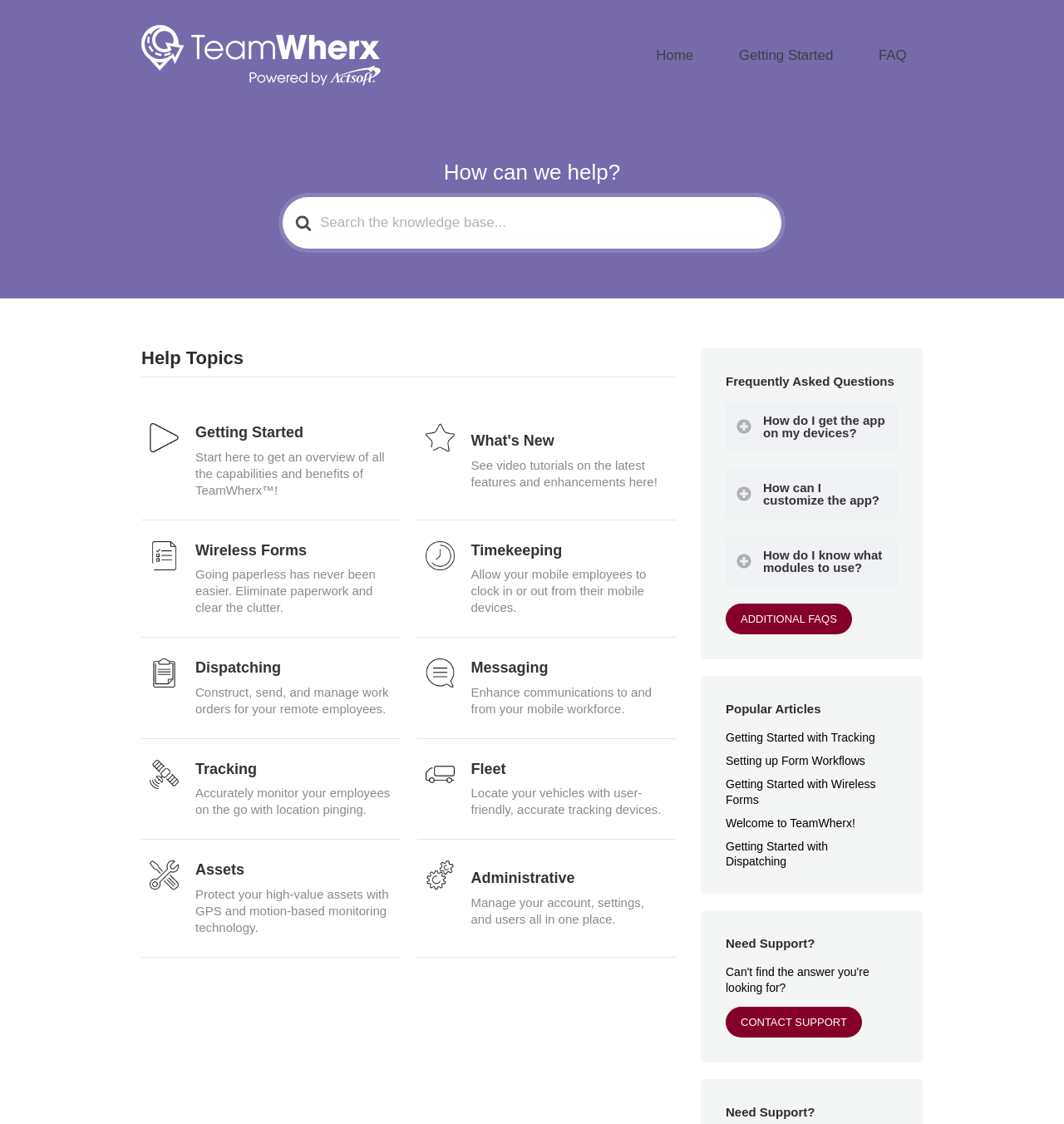Kindly provide the bounding box coordinates of the section you need to click on to fulfill the given instruction: "View cart".

None